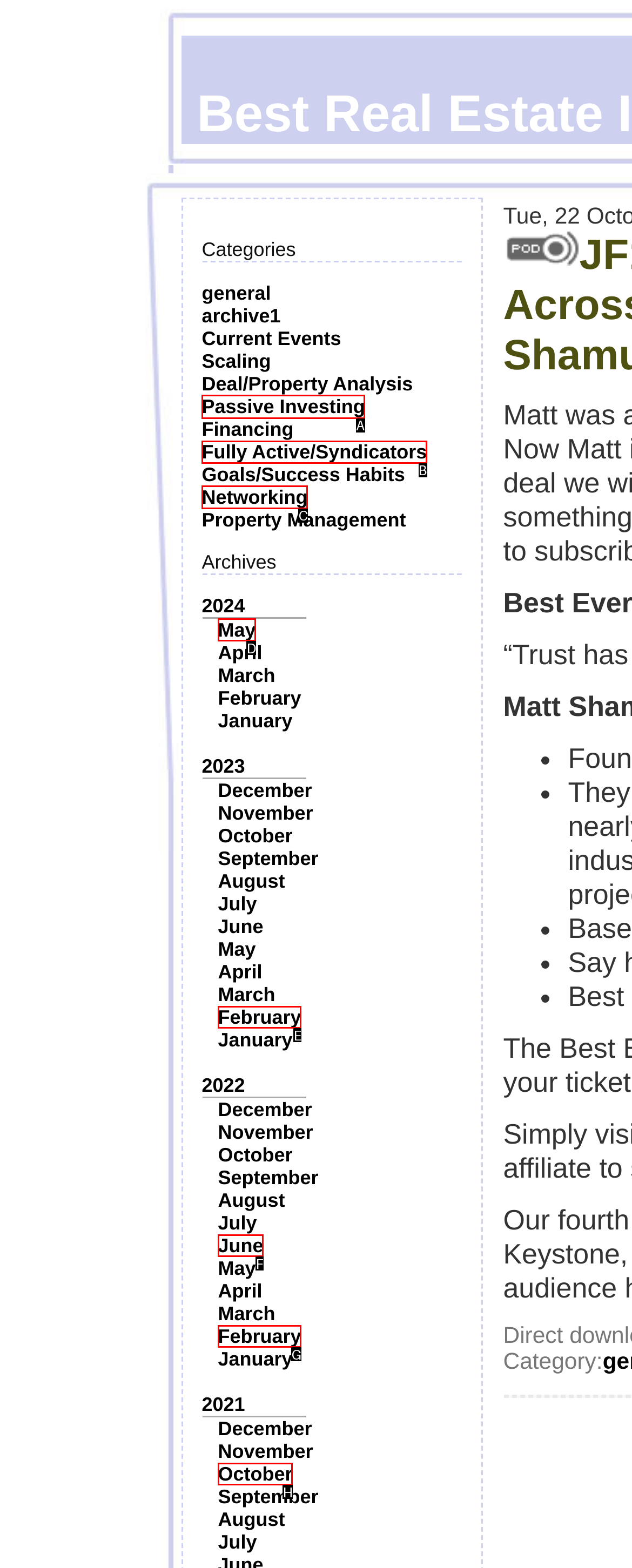Choose the HTML element to click for this instruction: Read the reply from Tao Zhang Answer with the letter of the correct choice from the given options.

None